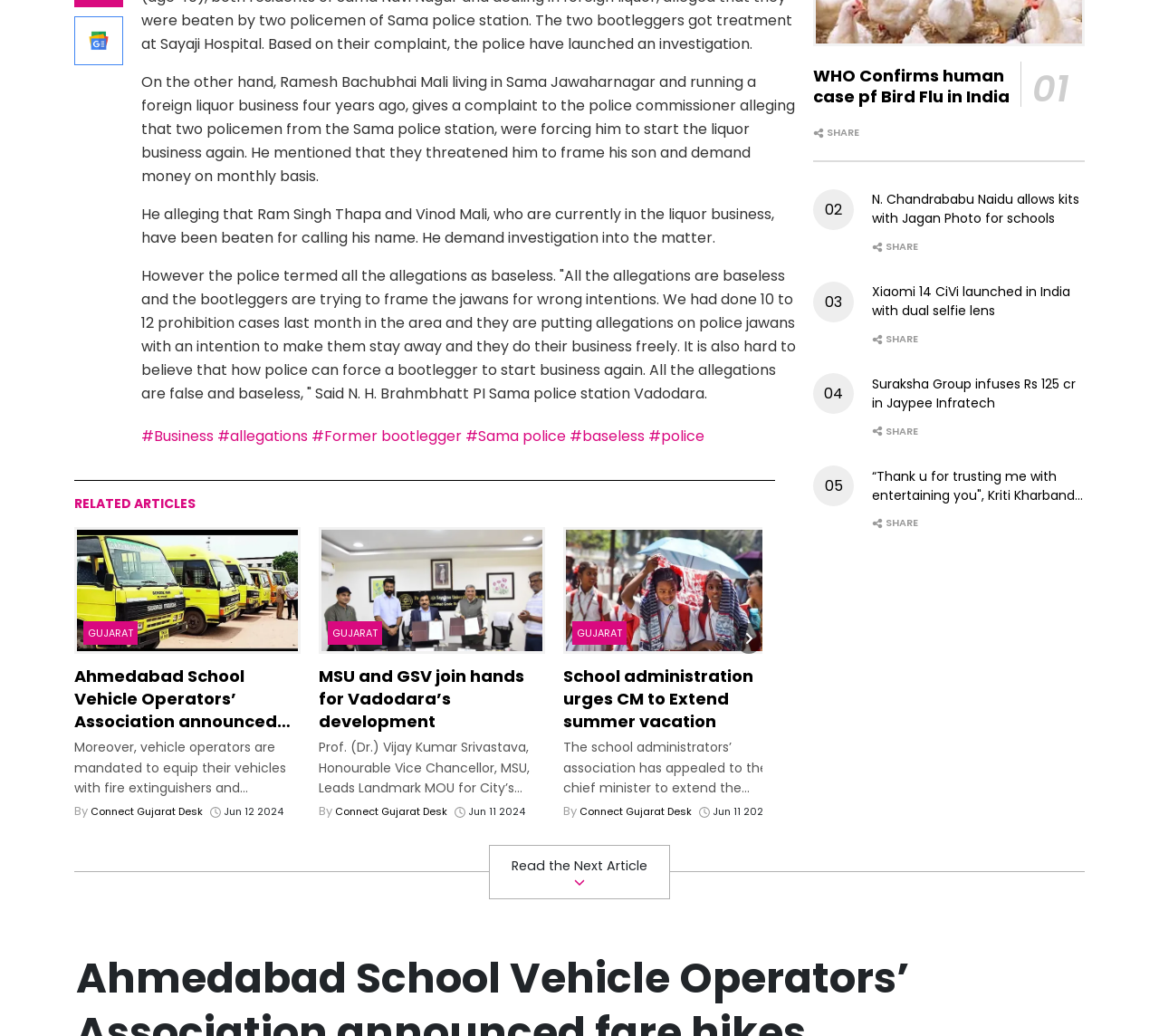Could you determine the bounding box coordinates of the clickable element to complete the instruction: "View the article about MSU and GSV joining hands for Vadodara’s development"? Provide the coordinates as four float numbers between 0 and 1, i.e., [left, top, right, bottom].

[0.275, 0.508, 0.486, 0.792]